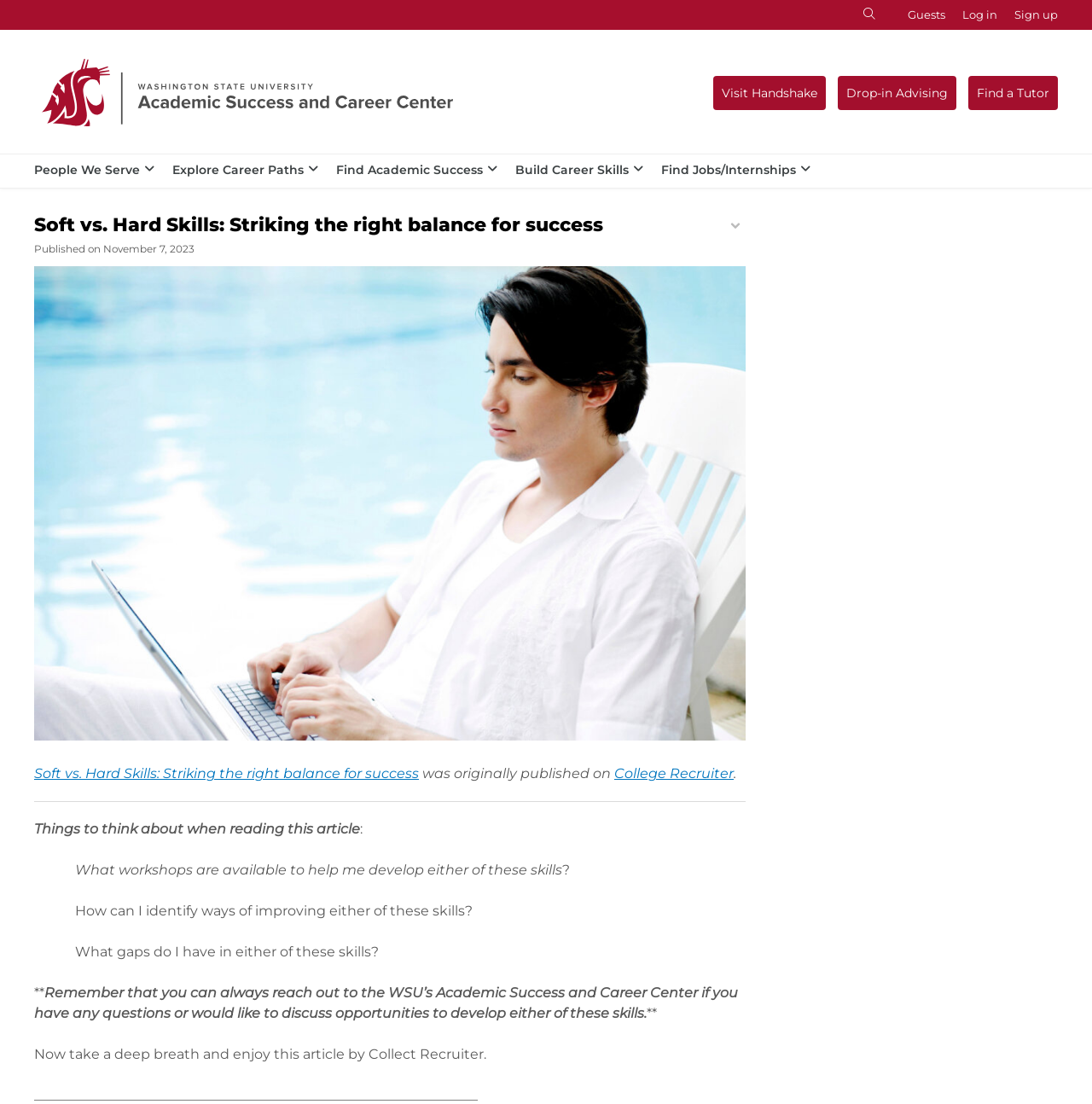Identify the bounding box coordinates of the clickable region to carry out the given instruction: "Visit Handshake".

[0.653, 0.069, 0.756, 0.099]